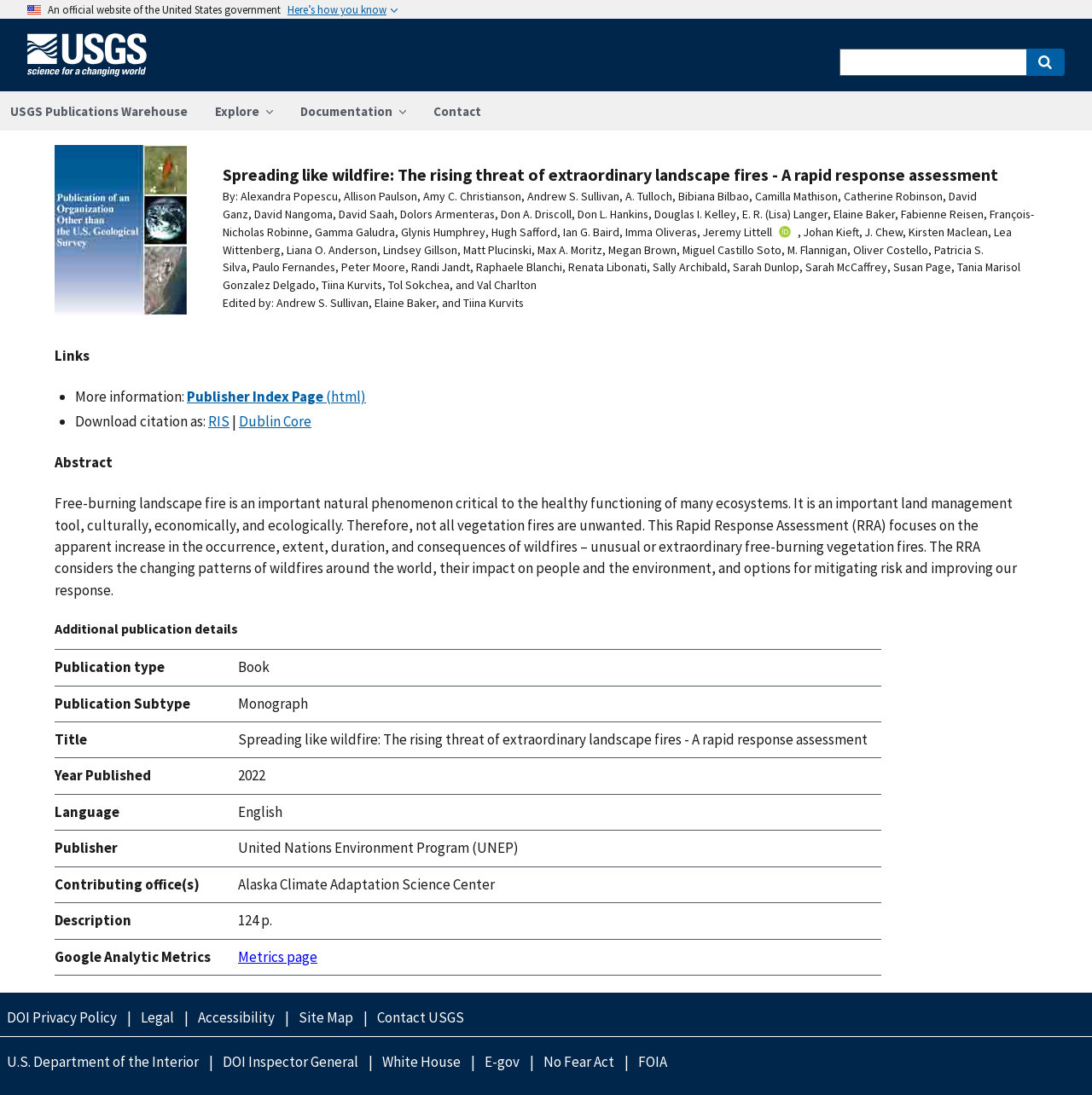Find and indicate the bounding box coordinates of the region you should select to follow the given instruction: "View the documentation".

[0.262, 0.084, 0.384, 0.119]